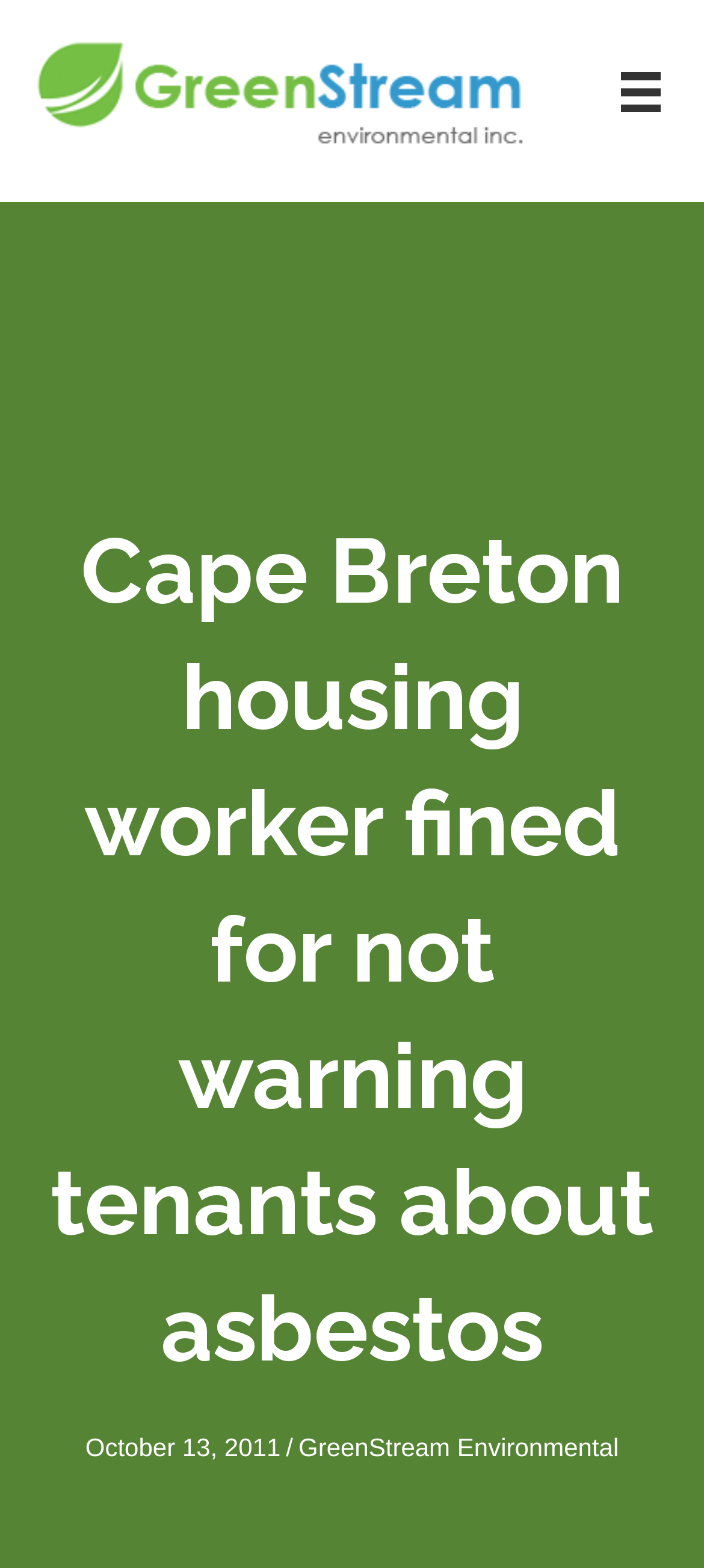Please extract and provide the main headline of the webpage.

Cape Breton housing worker fined for not warning tenants about asbestos